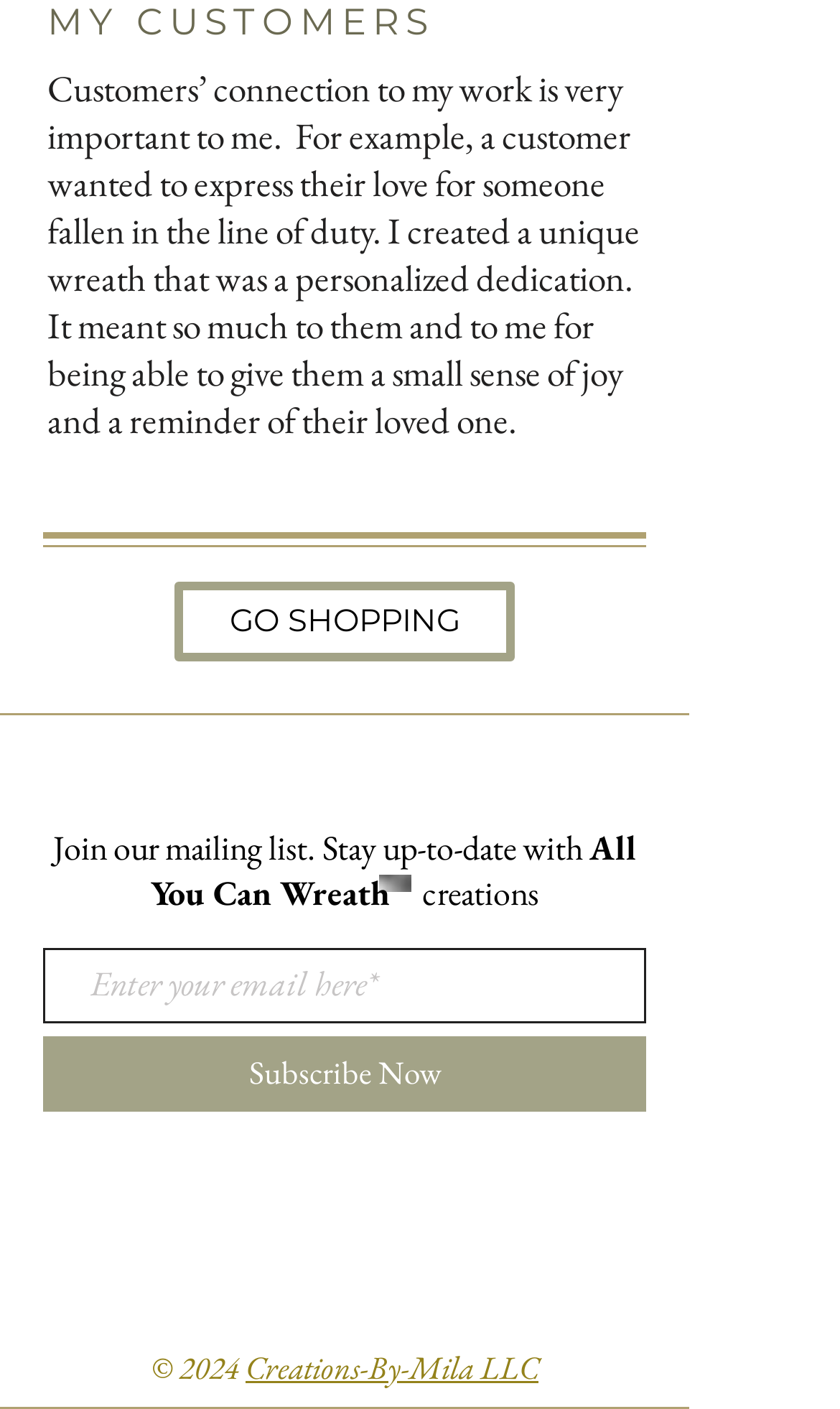Using the information shown in the image, answer the question with as much detail as possible: What social media platforms is the business on?

The social media platforms that the business is on can be found in the 'Social Bar' list at the bottom of the webpage, which includes links to Facebook, Instagram, and Pinterest, represented by their respective grey icons.